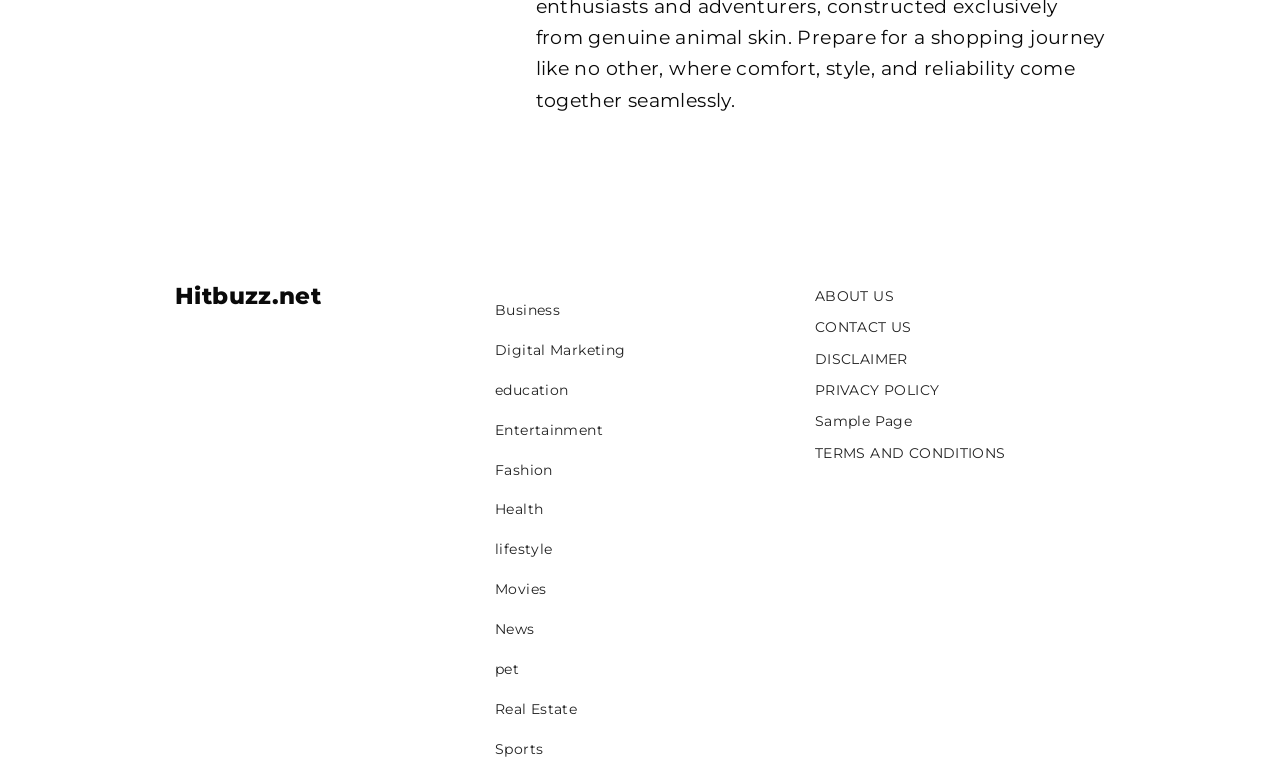Give a concise answer using one word or a phrase to the following question:
How many links are available in the top section?

13 links